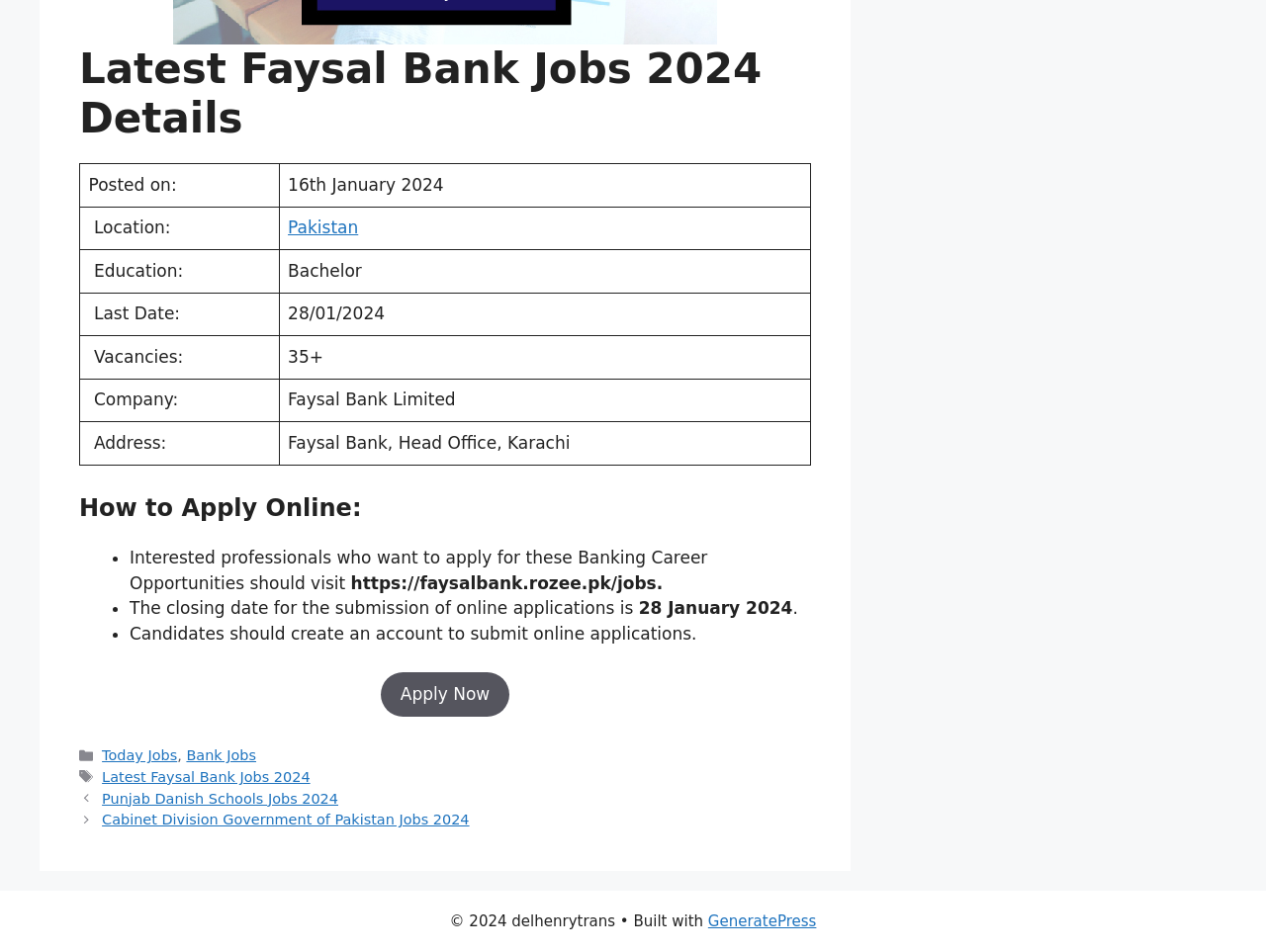What is the last date for submitting online applications?
Refer to the image and provide a thorough answer to the question.

The last date for submitting online applications is 28 January 2024, which is mentioned in the instructions on how to apply online.